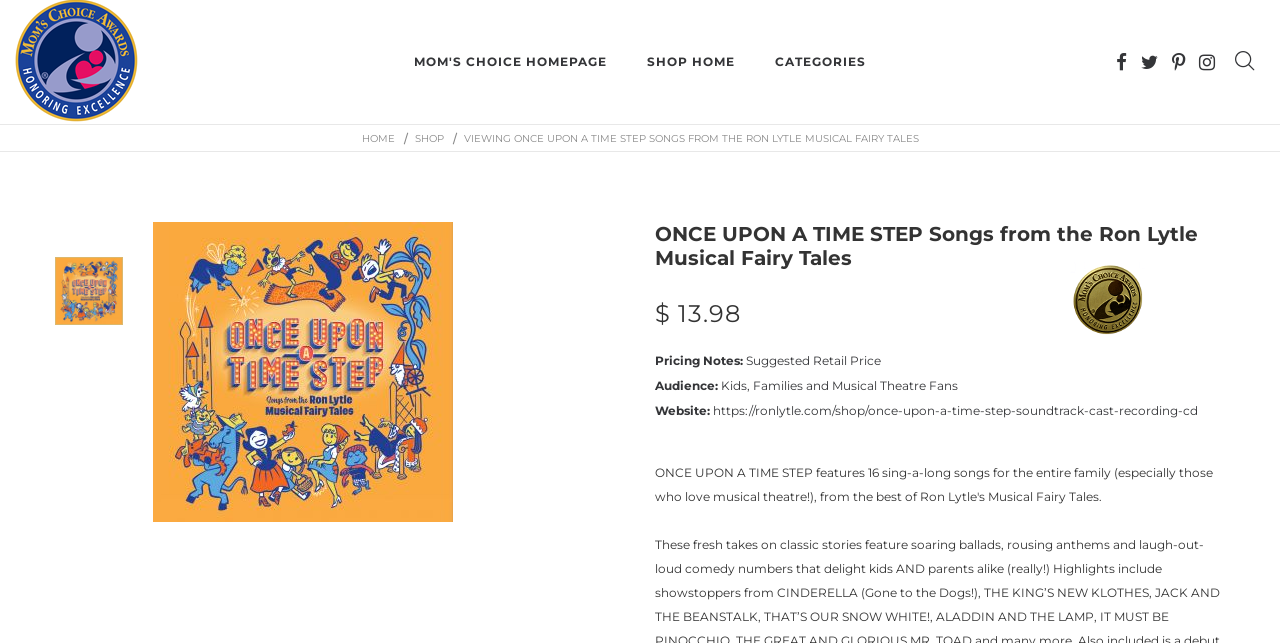What is the price of the product?
Refer to the image and provide a concise answer in one word or phrase.

$13.98